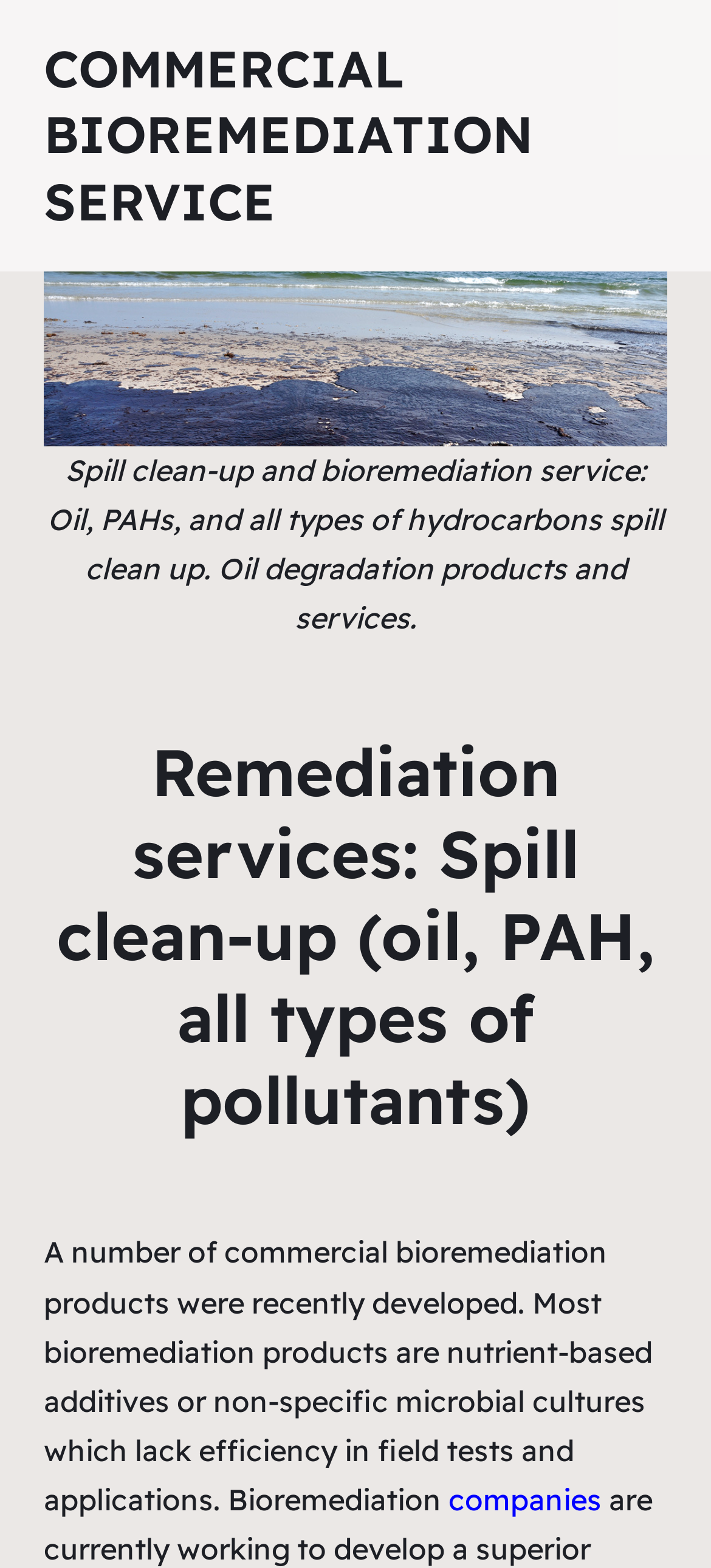Mark the bounding box of the element that matches the following description: "Search".

None